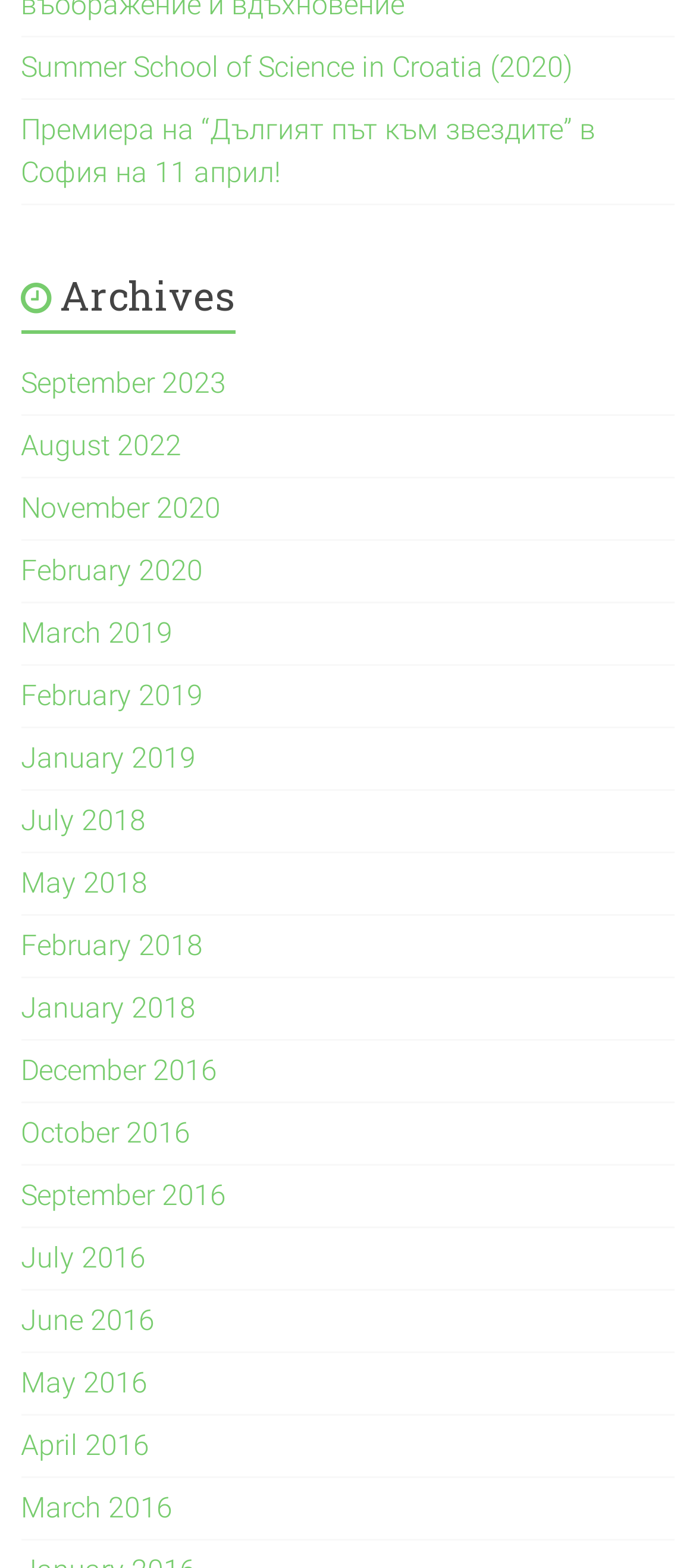Answer the question using only a single word or phrase: 
How many years are represented in the archives?

7